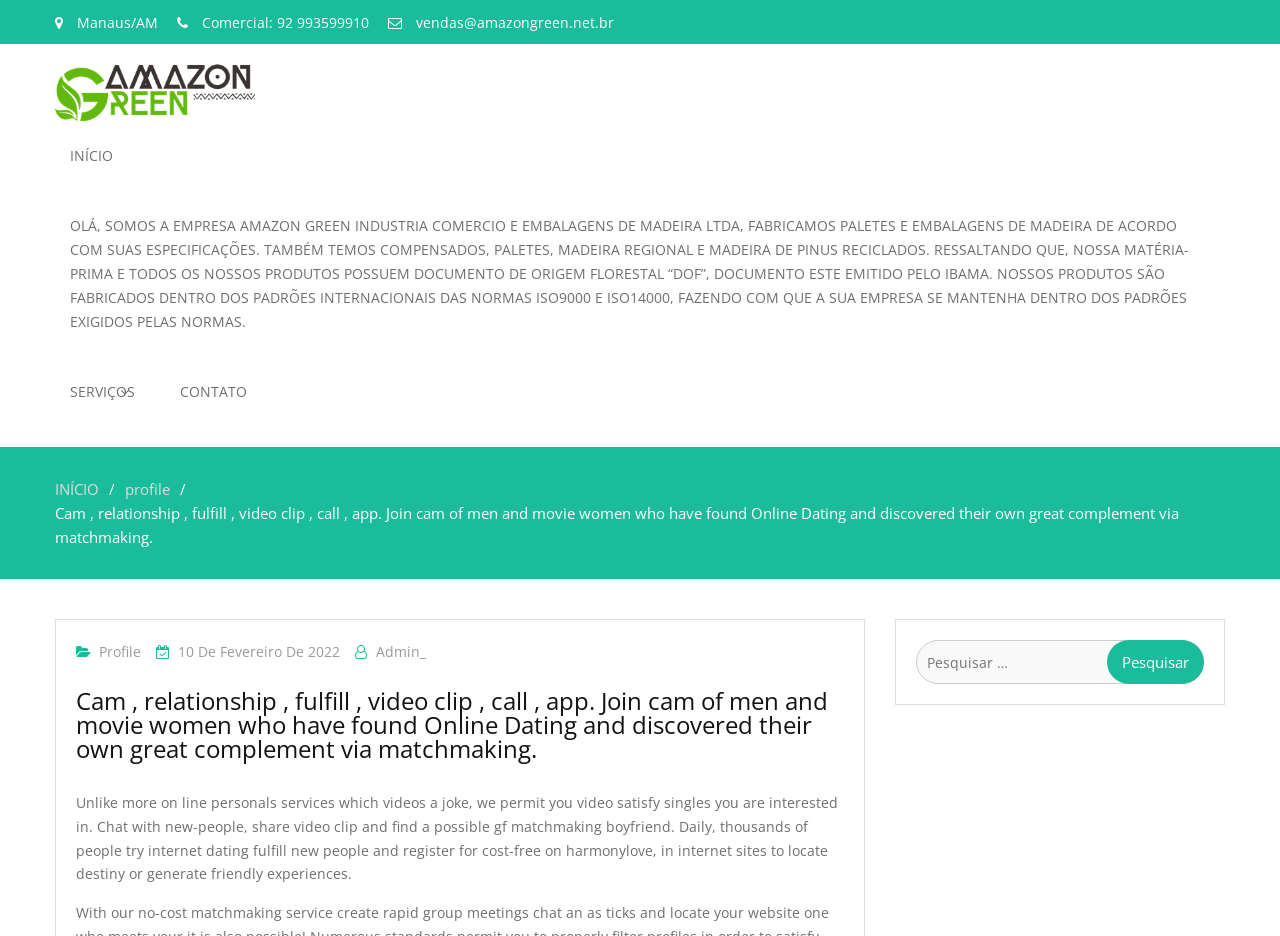What is the company name?
Provide a short answer using one word or a brief phrase based on the image.

AMAZON GREEN